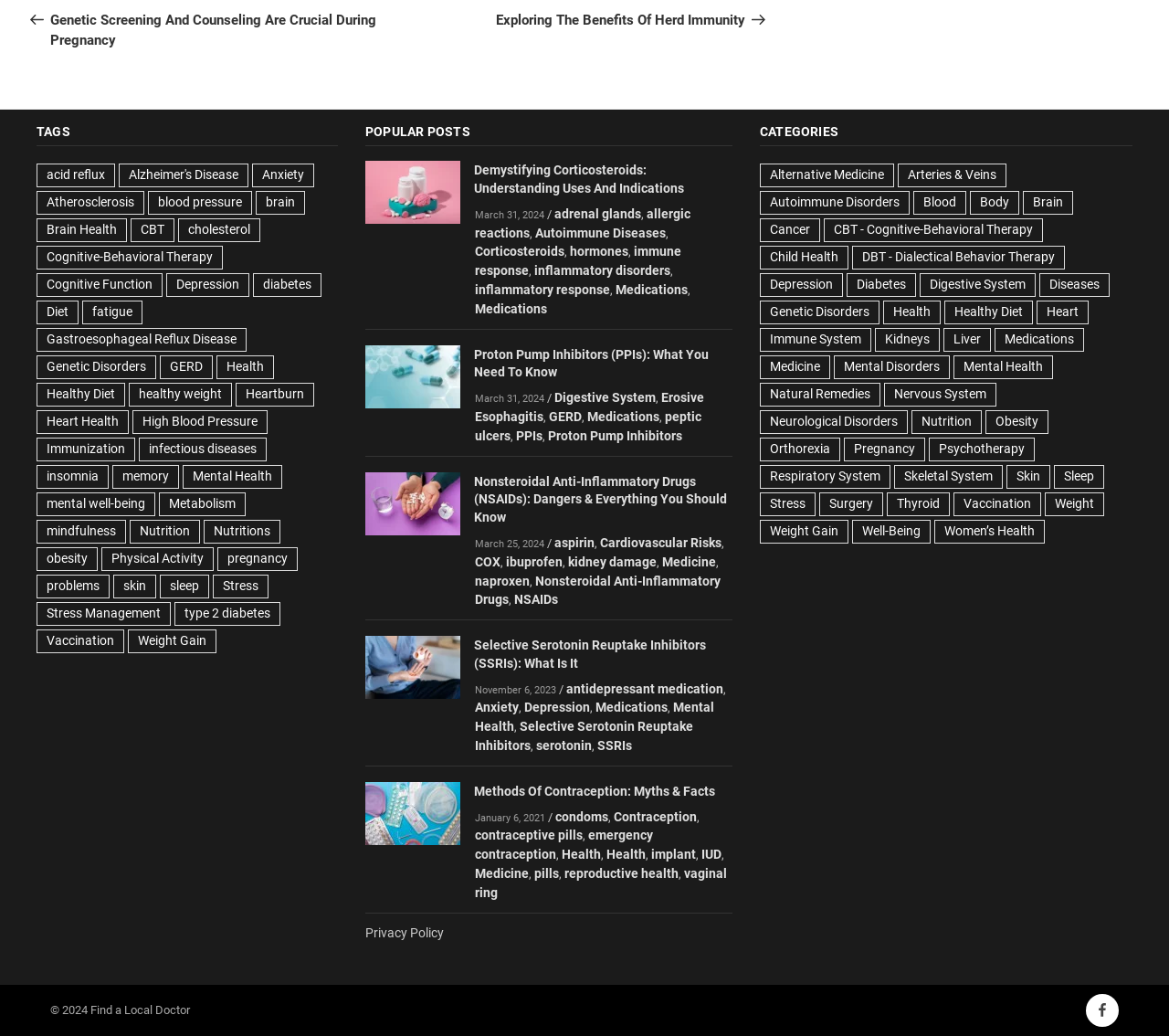Identify the bounding box coordinates of the clickable region to carry out the given instruction: "explore the 'Proton Pump Inhibitors (PPIs): What You Need To Know' article".

[0.405, 0.335, 0.606, 0.366]